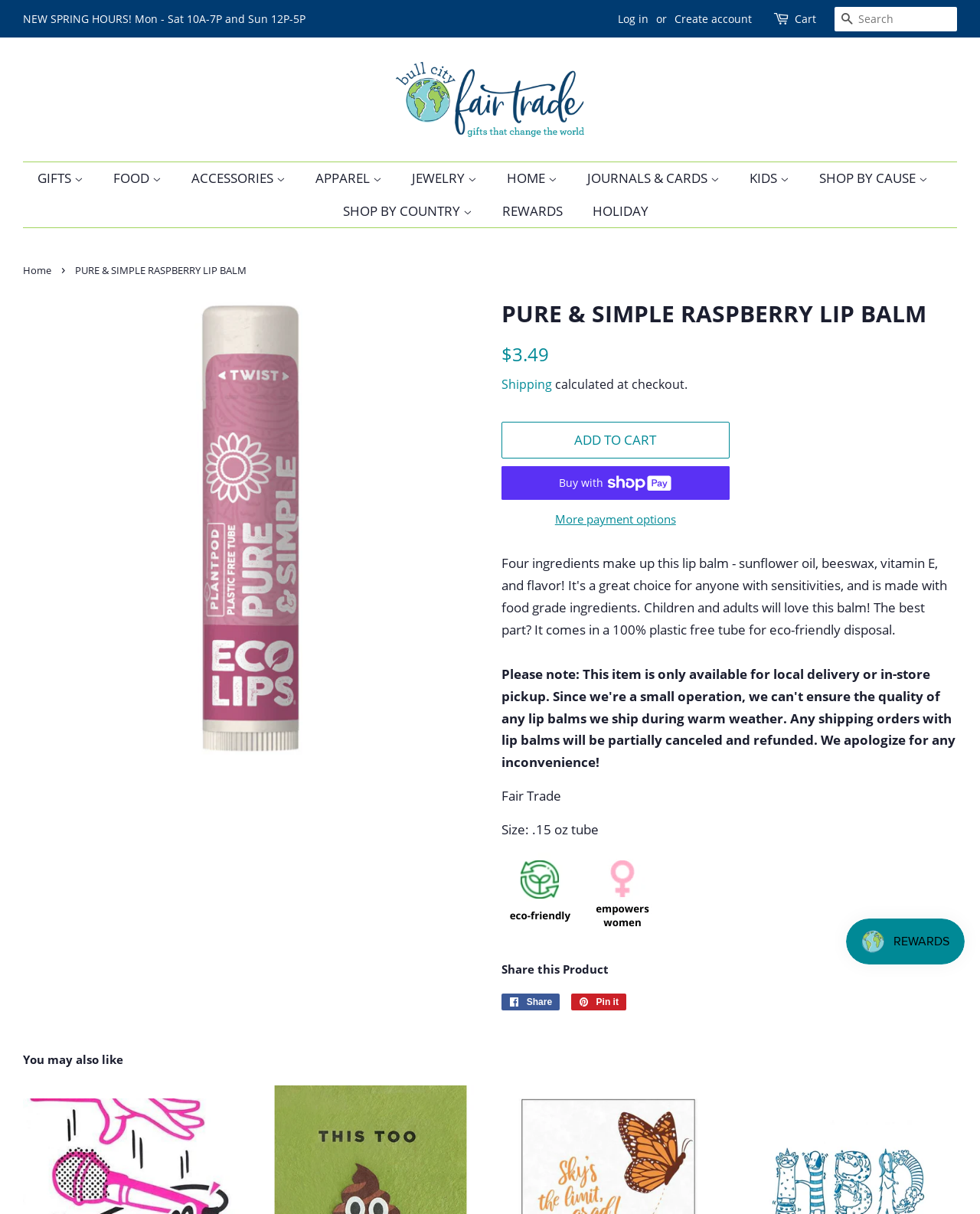Please find the bounding box coordinates of the element that must be clicked to perform the given instruction: "Log in to your account". The coordinates should be four float numbers from 0 to 1, i.e., [left, top, right, bottom].

[0.63, 0.009, 0.662, 0.021]